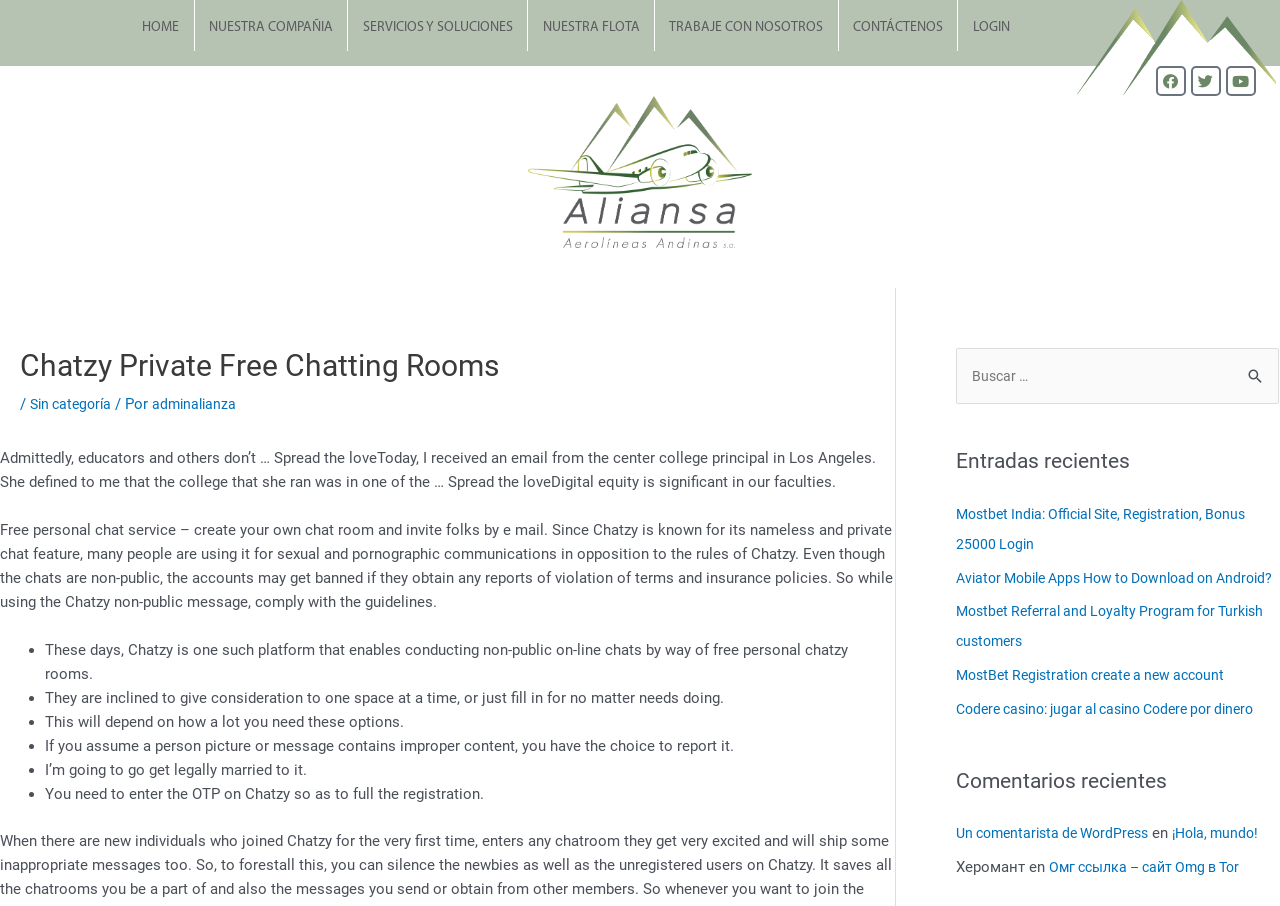What is required to complete registration on Chatzy?
Answer the question with a detailed explanation, including all necessary information.

To complete the registration process on Chatzy, users need to enter the One-Time Password (OTP) sent to them, which is a security measure to verify their identity.